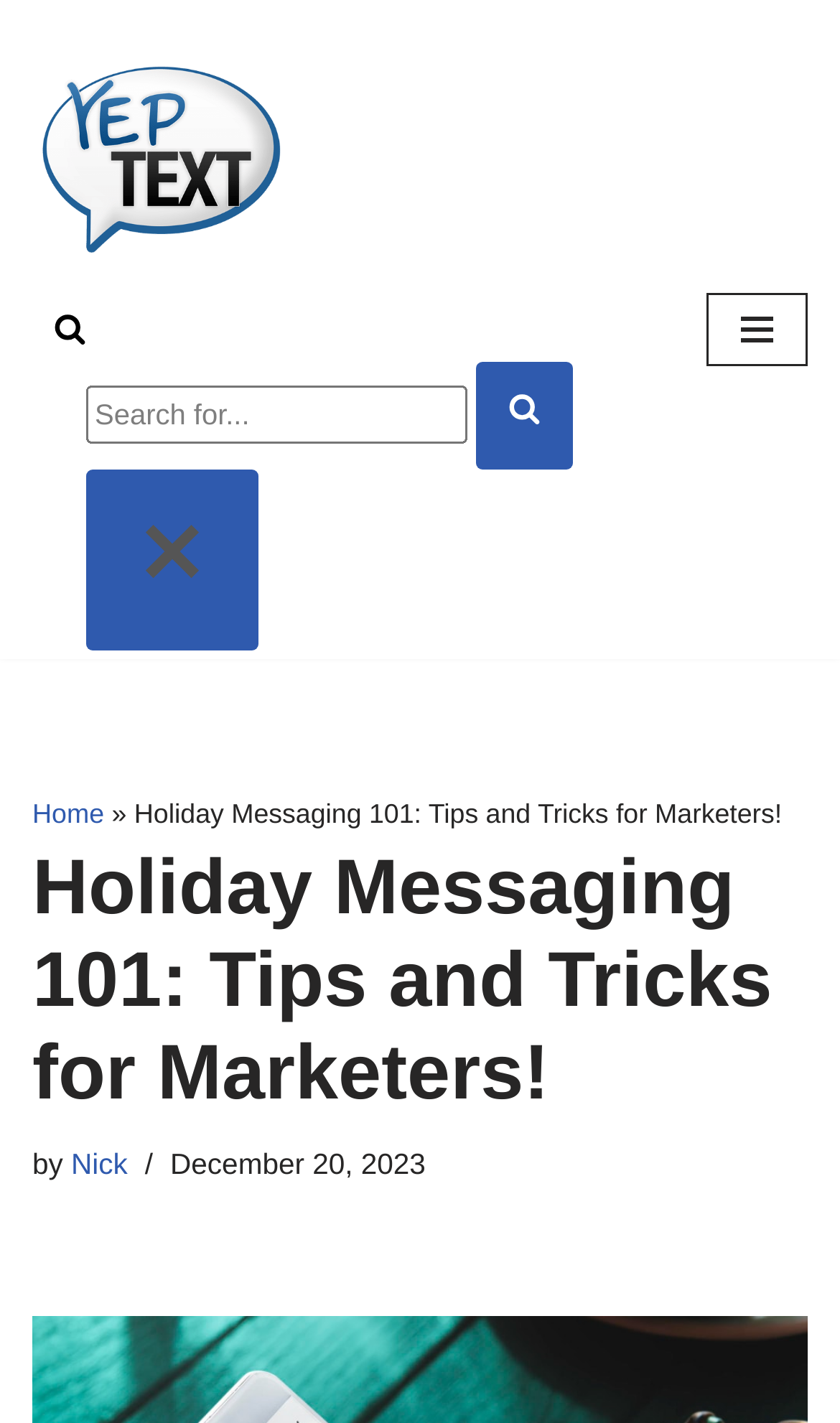Find the bounding box coordinates for the UI element whose description is: "Skip to content". The coordinates should be four float numbers between 0 and 1, in the format [left, top, right, bottom].

[0.0, 0.048, 0.077, 0.079]